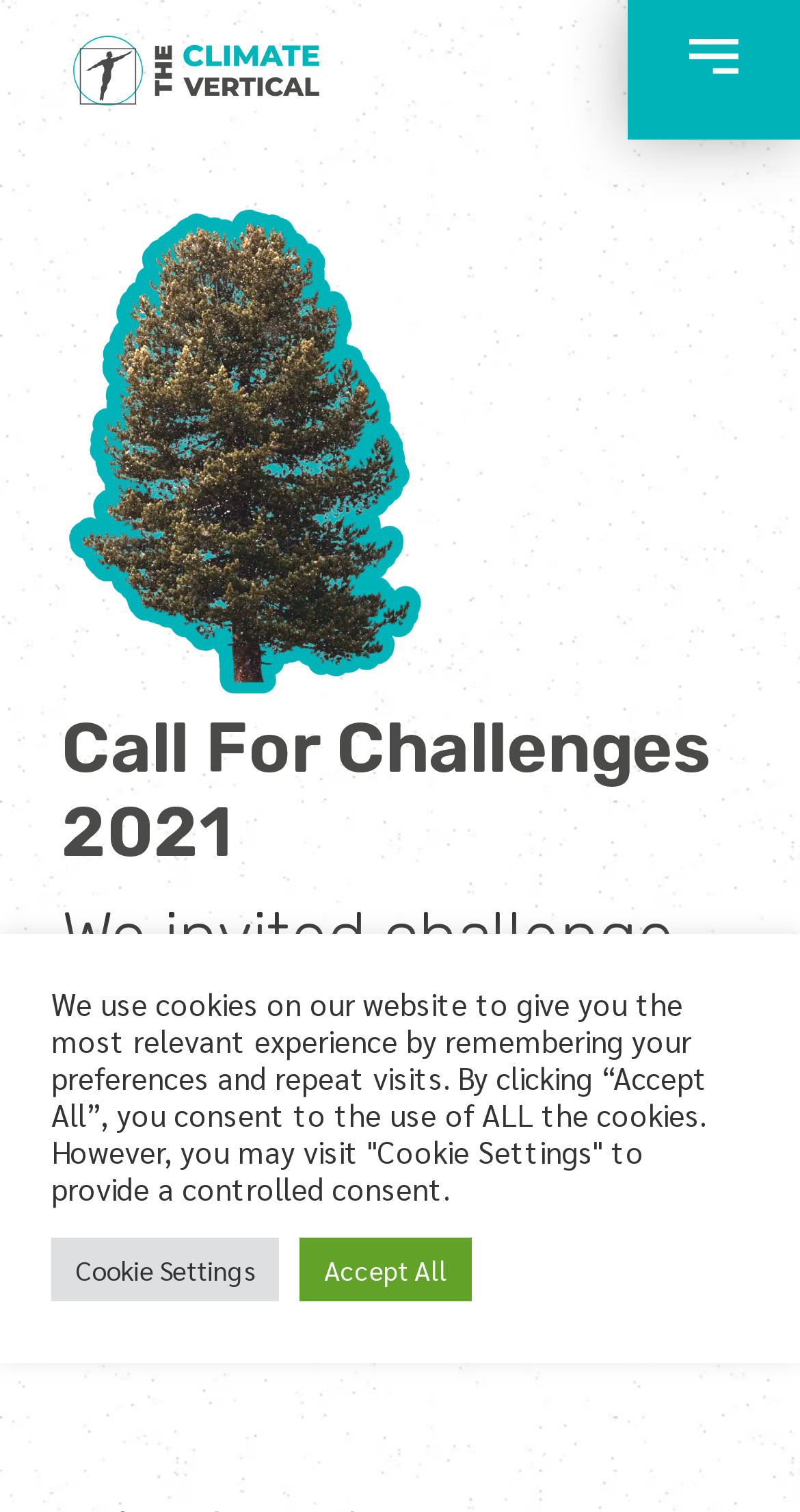How many buttons are there in the cookie settings section?
Answer the question with detailed information derived from the image.

In the cookie settings section, I found two buttons: 'Cookie Settings' and 'Accept All'. Therefore, the answer is 2.